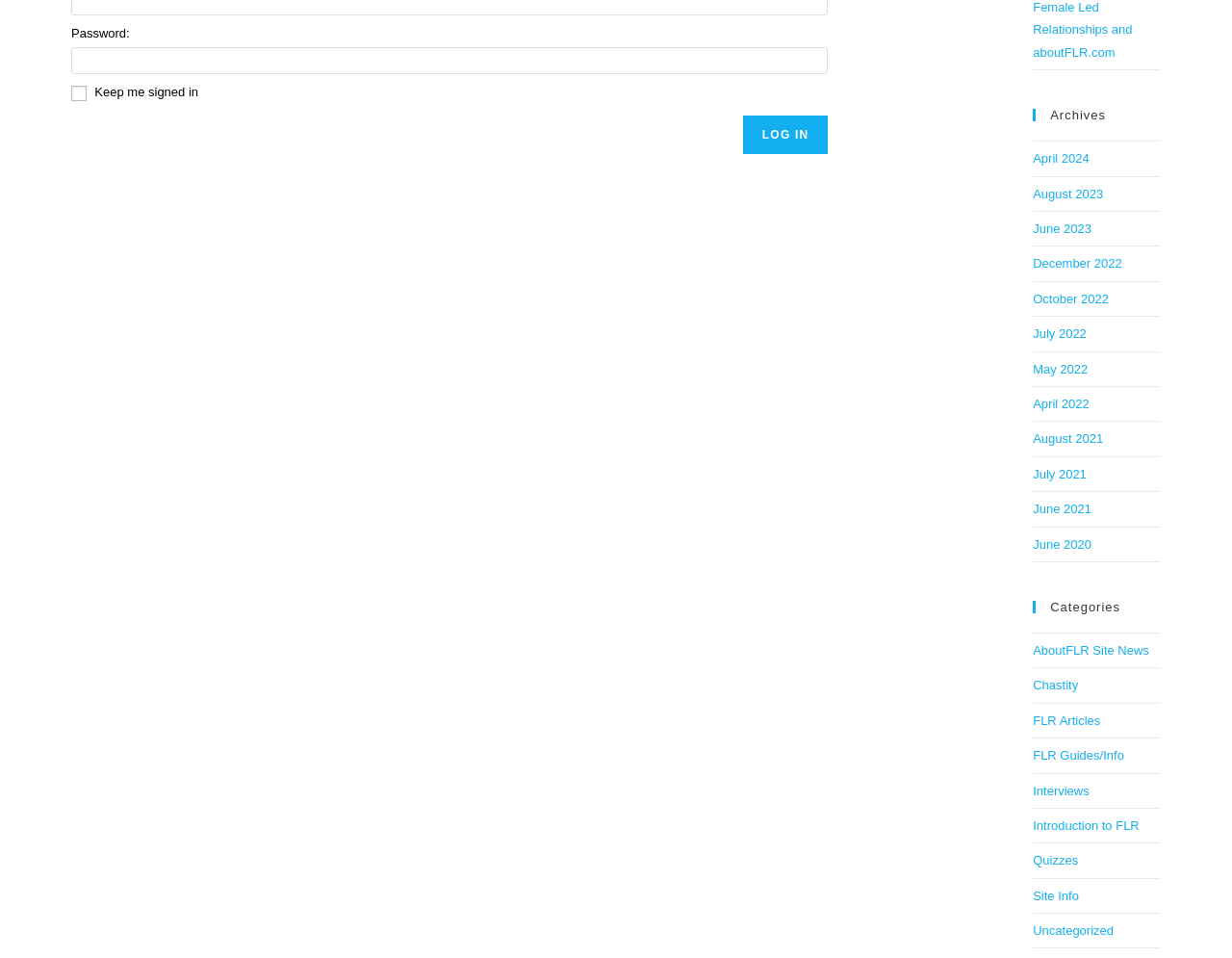Find the bounding box coordinates corresponding to the UI element with the description: "June 2020". The coordinates should be formatted as [left, top, right, bottom], with values as floats between 0 and 1.

[0.838, 0.56, 0.886, 0.575]